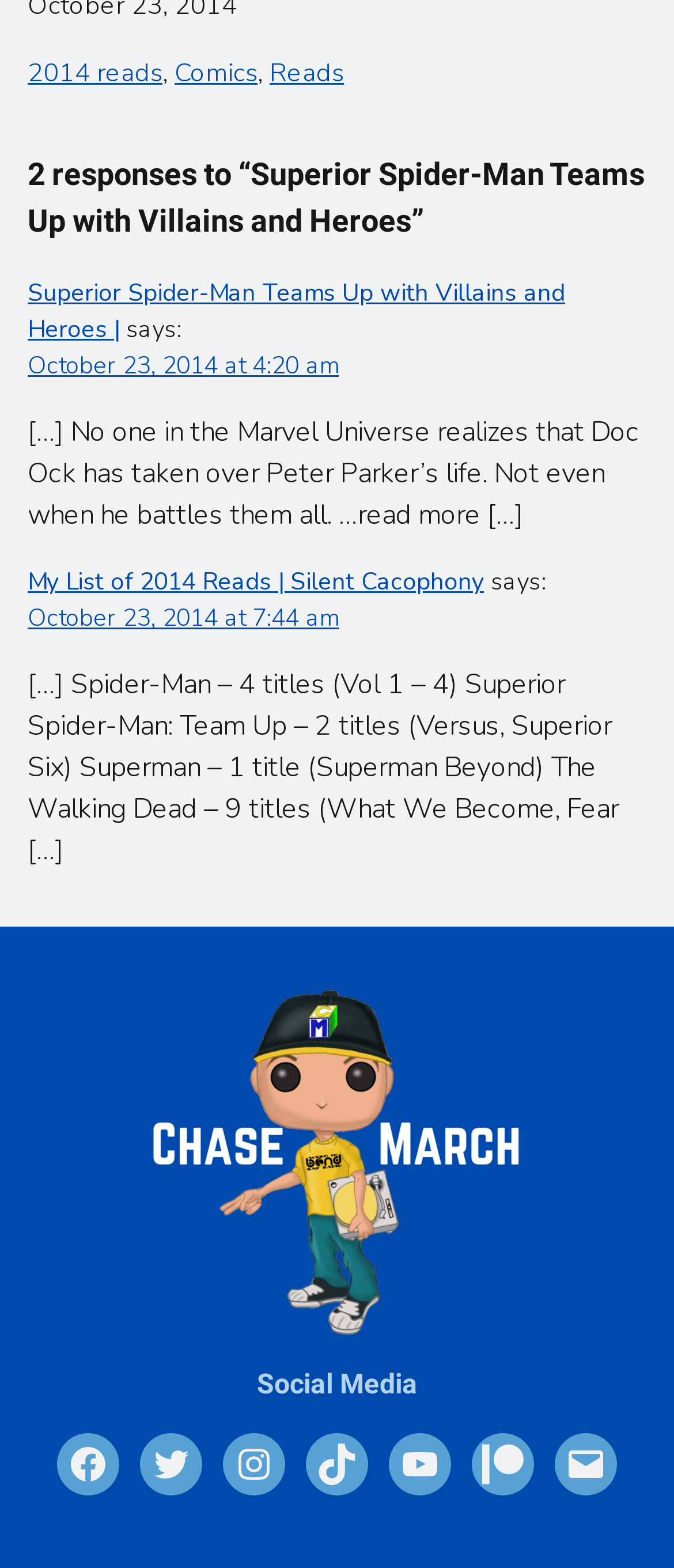Identify the bounding box coordinates for the region of the element that should be clicked to carry out the instruction: "Click on '2014 reads'". The bounding box coordinates should be four float numbers between 0 and 1, i.e., [left, top, right, bottom].

[0.041, 0.035, 0.241, 0.057]